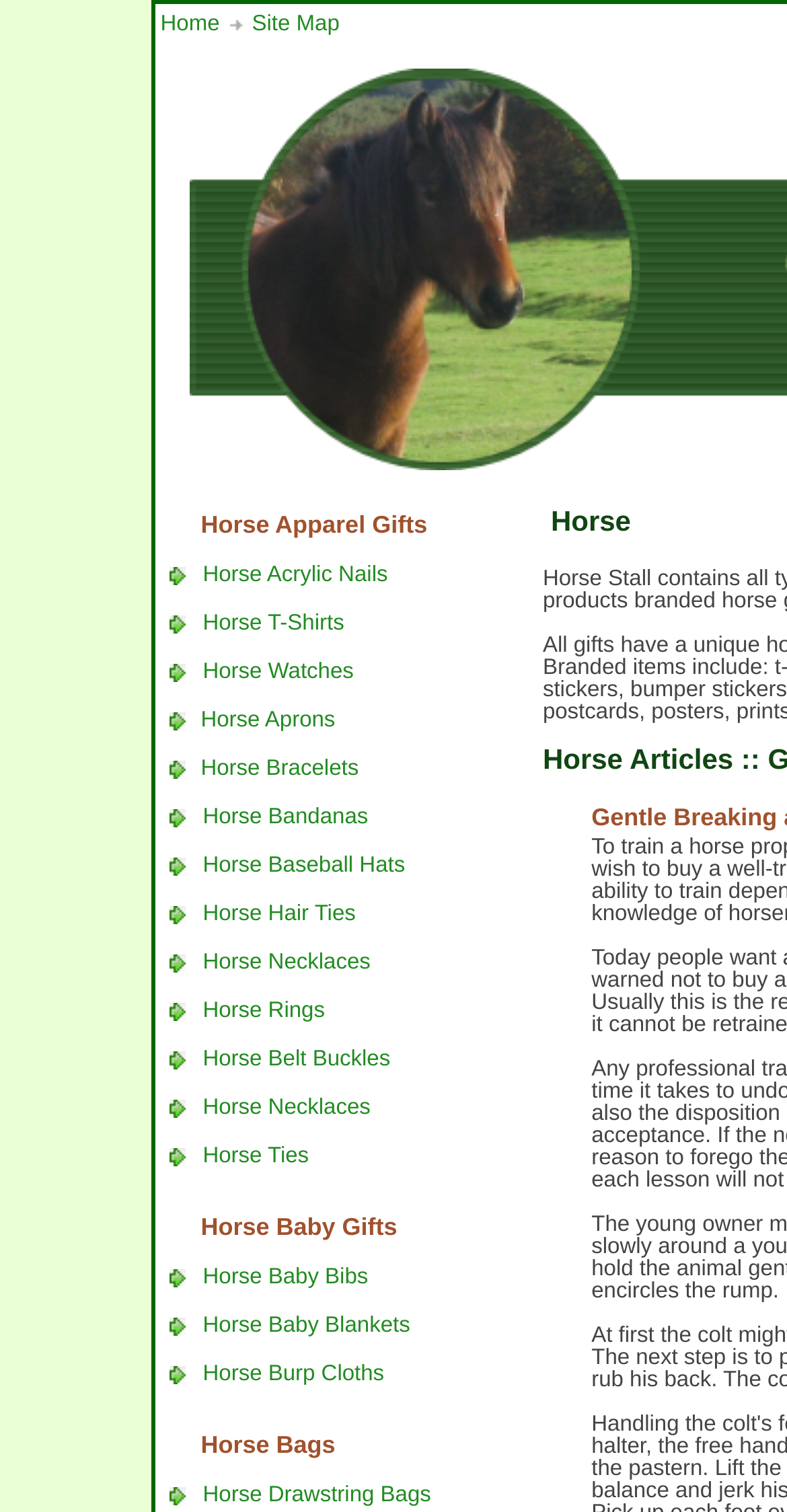Provide a one-word or one-phrase answer to the question:
What is the last category of products on the webpage?

Horse Belt Buckles